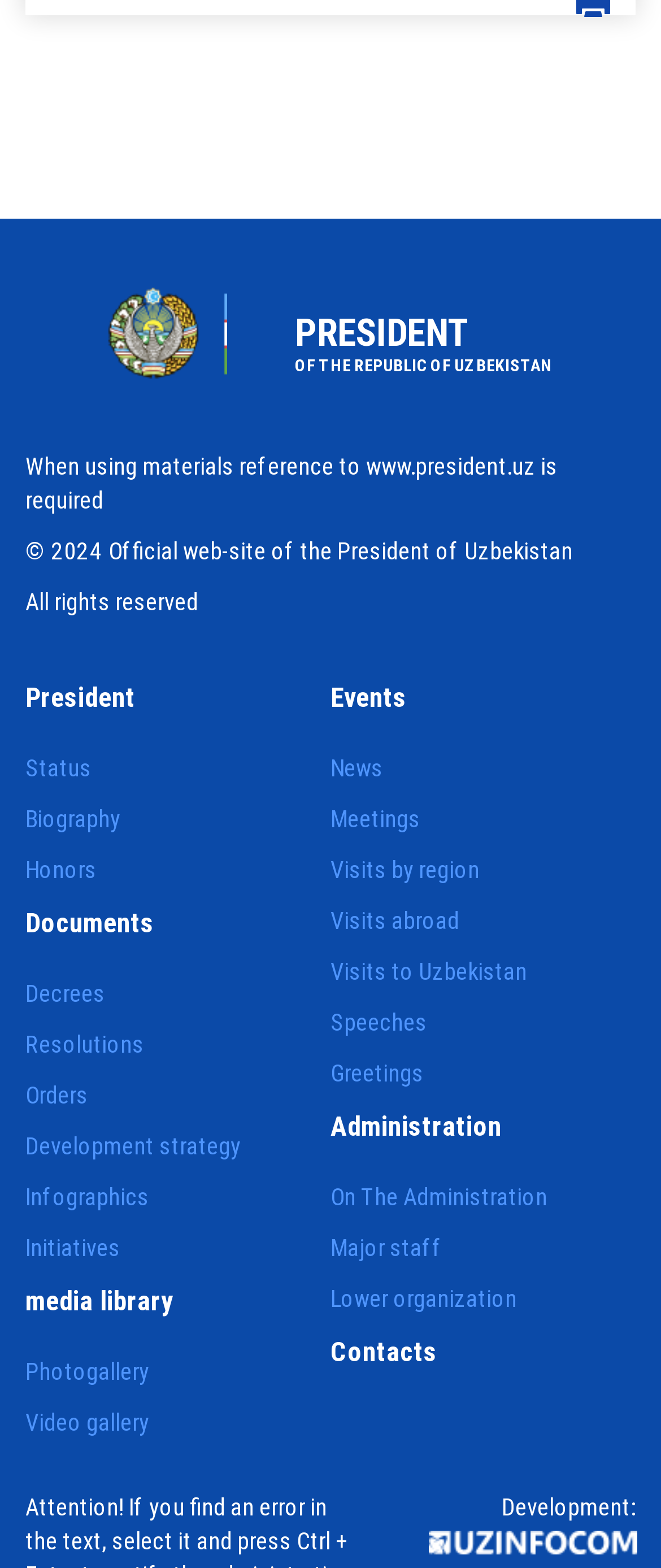Given the element description Basic Needs, predict the bounding box coordinates for the UI element in the webpage screenshot. The format should be (top-left x, top-left y, bottom-right x, bottom-right y), and the values should be between 0 and 1.

None